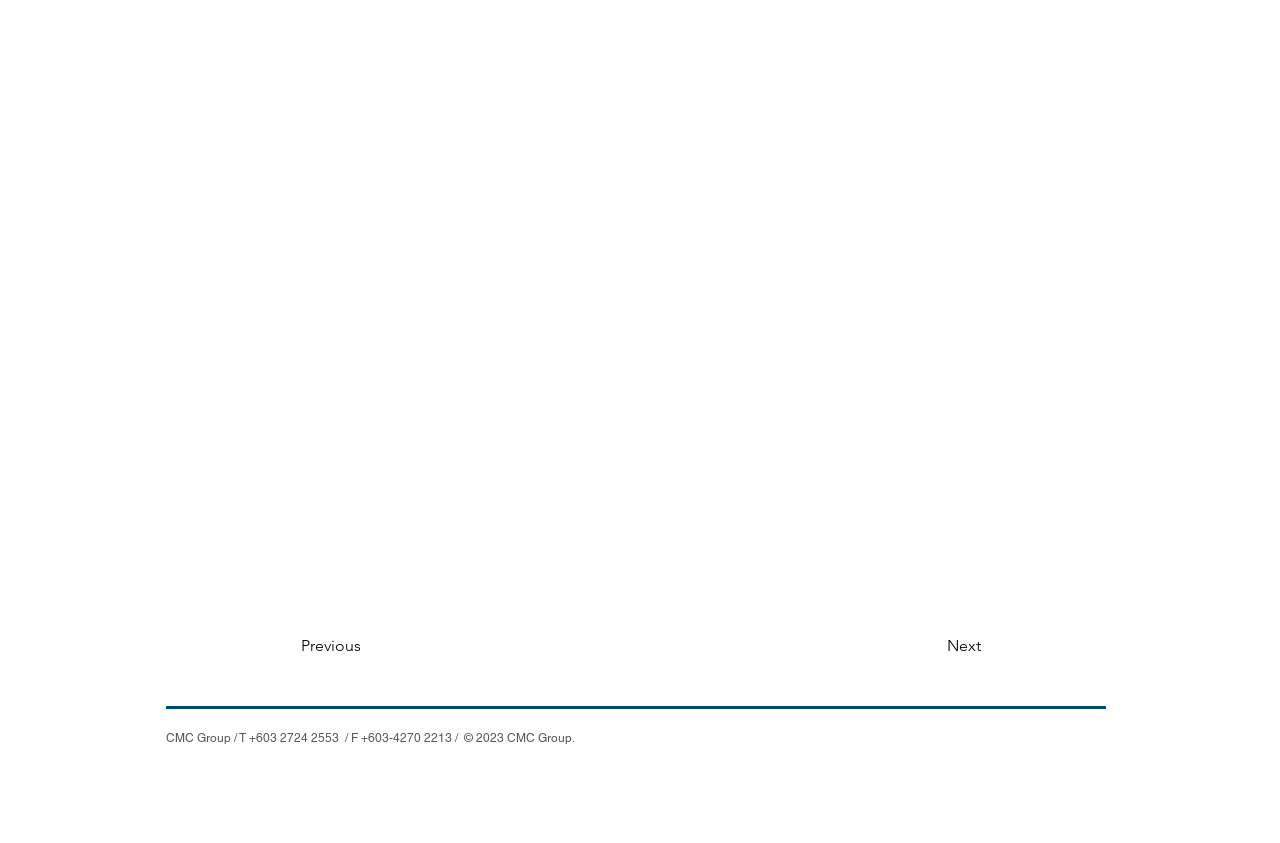Could you please study the image and provide a detailed answer to the question:
What is the copyright year mentioned on the webpage?

The copyright year is mentioned in the static text element that contains the contact information and copyright notice, at the bottom of the webpage.